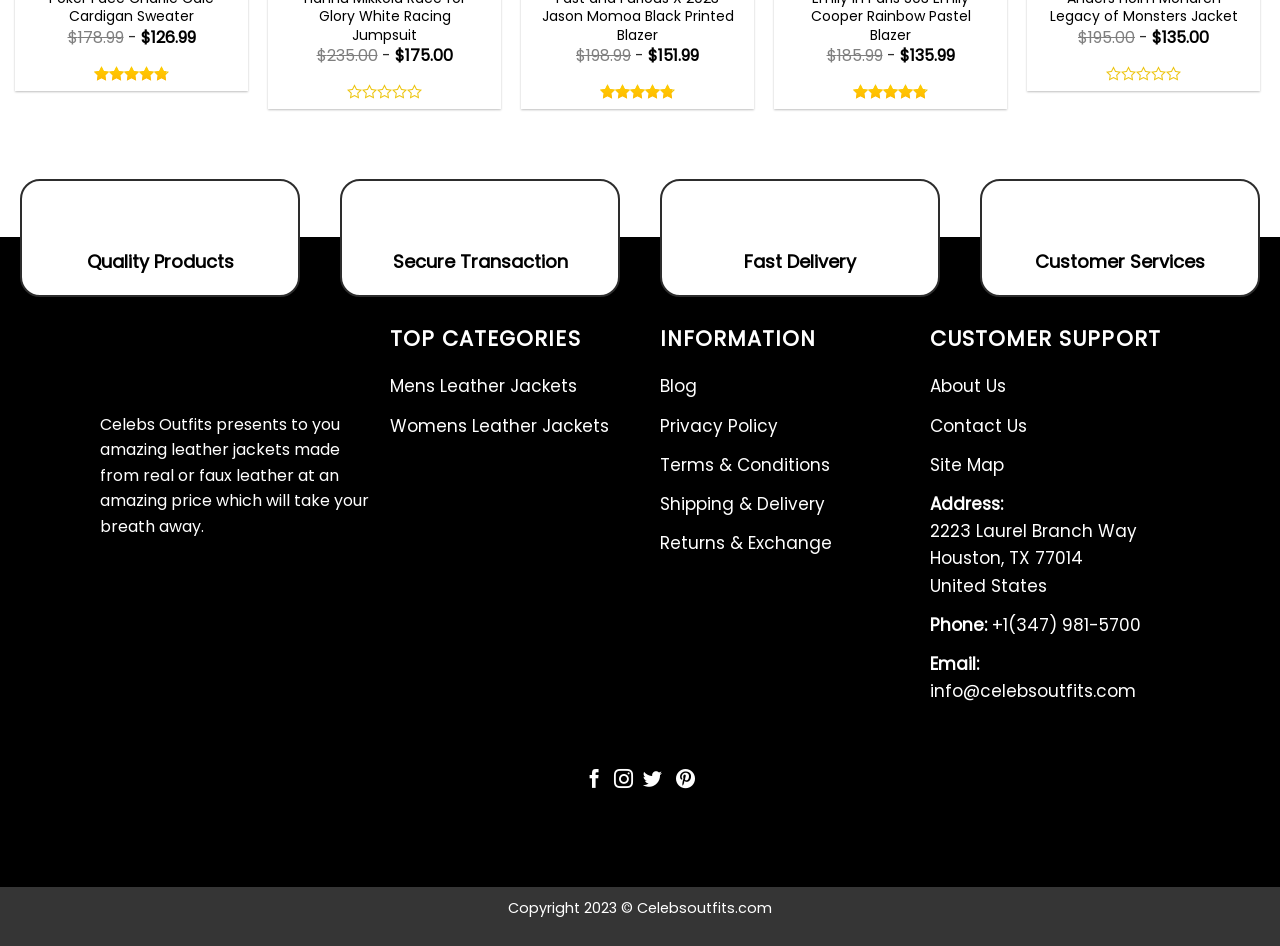Identify the bounding box coordinates of the clickable region required to complete the instruction: "Click on 'Follow on Facebook'". The coordinates should be given as four float numbers within the range of 0 and 1, i.e., [left, top, right, bottom].

[0.457, 0.814, 0.472, 0.837]